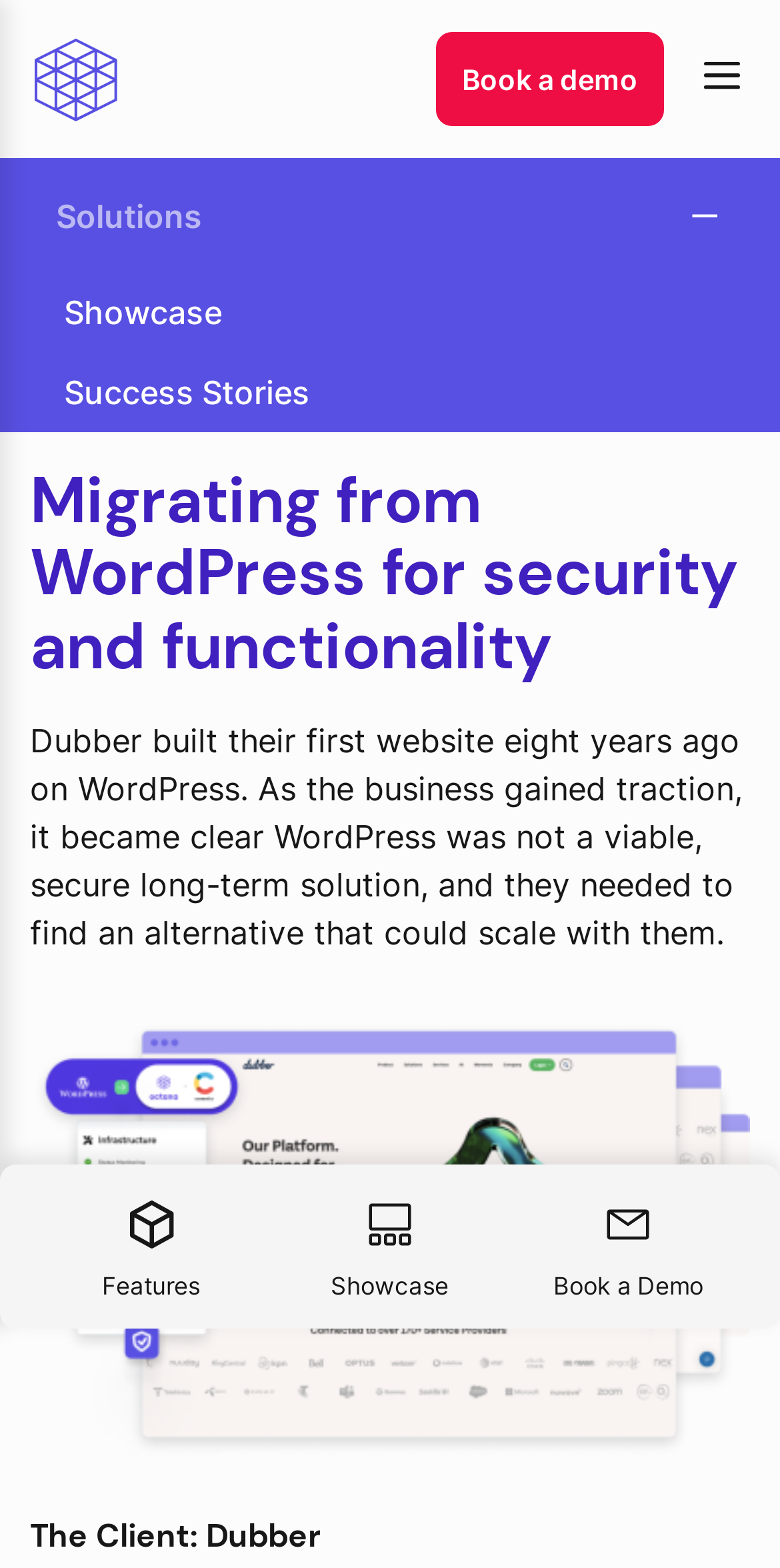Please reply with a single word or brief phrase to the question: 
What is the topic of the main content on the webpage?

Migrating from WordPress